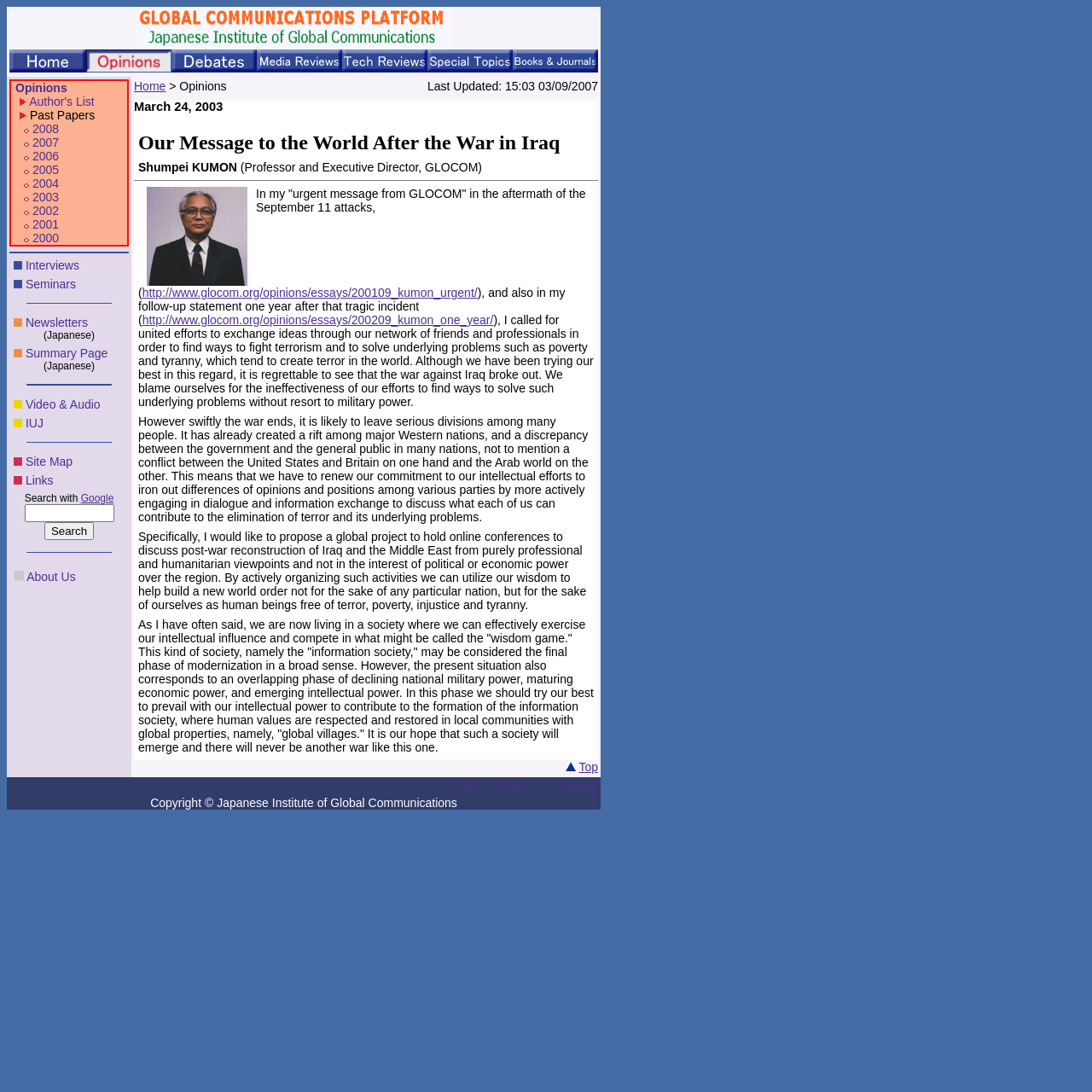Summarize the webpage with intricate details.

The webpage is a platform for opinions, debates, and forums on Japan's domestic and international affairs. At the top, there is a logo of "GLOCOM Platform" with an image on the left and text on the right. Below the logo, there is a navigation menu with links to various topics, including opinions, debates, media reviews, tech reviews, special topics, and books & journals. Each link has a corresponding image.

Further down, there is a table with multiple rows. The first row has a heading "Opinions Author's List Past Papers" with links to various years from 2000 to 2008. Each link has a corresponding image. The subsequent rows have headings "Interviews" and "Seminars" with links to respective pages.

The overall layout of the webpage is organized, with clear headings and concise text. The use of images and icons adds visual appeal to the page. The navigation menu and table layout make it easy to navigate and find specific topics of interest.